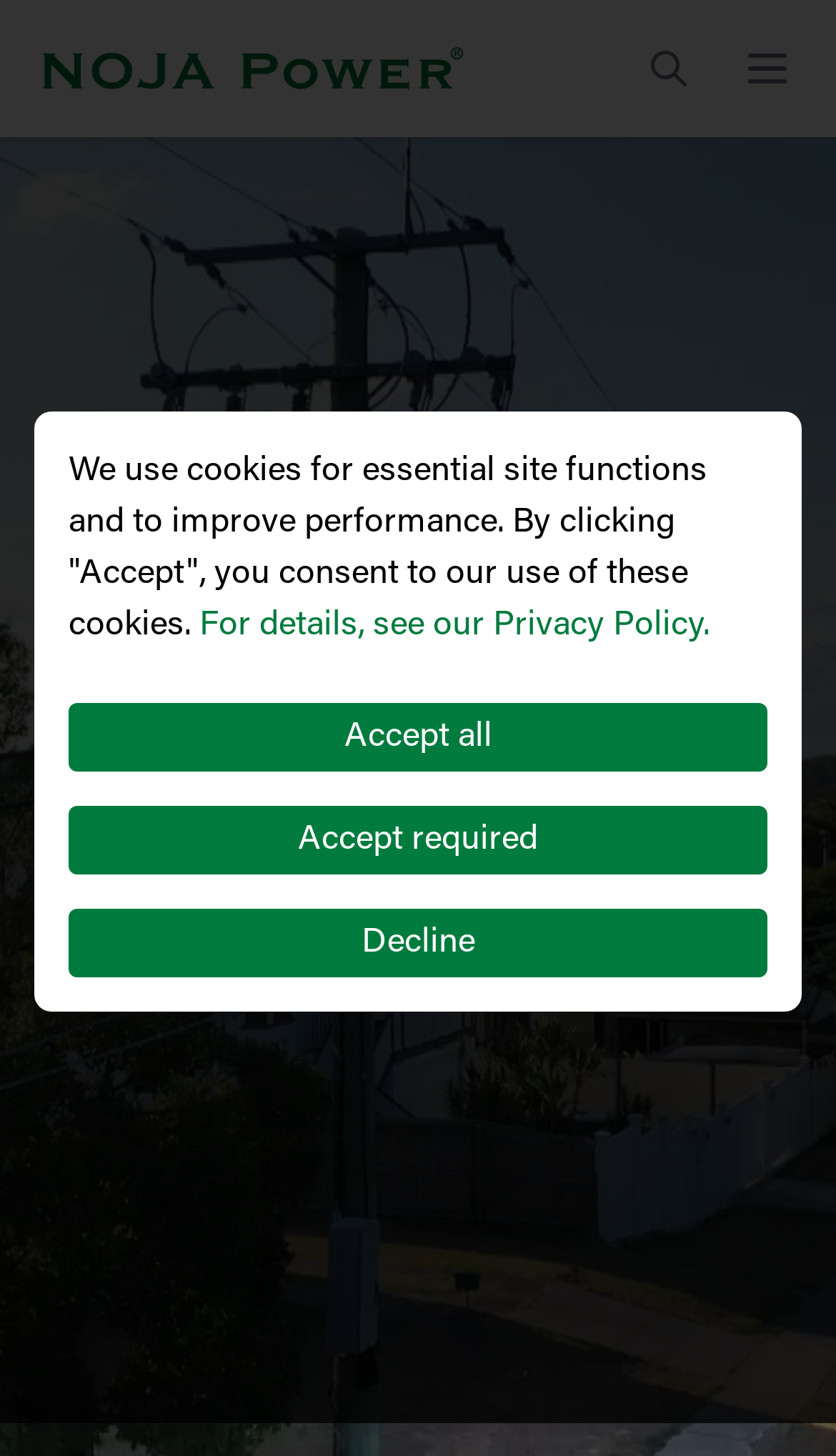Using the information in the image, give a comprehensive answer to the question: 
How many buttons are there in the cookie consent section?

The cookie consent section is located in the middle of the webpage and contains three buttons: 'Accept all', 'Accept required', and 'Decline'.